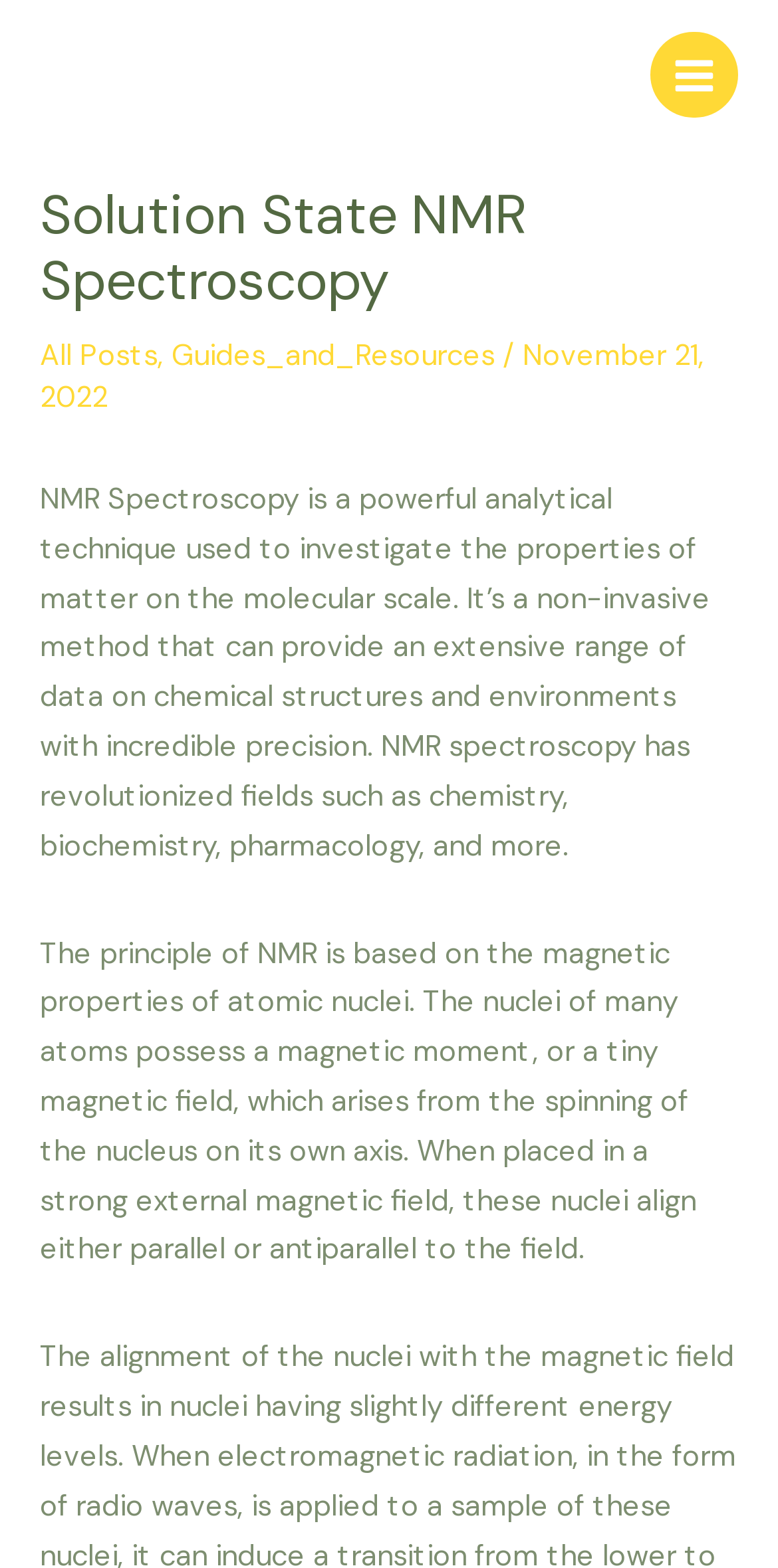Bounding box coordinates are specified in the format (top-left x, top-left y, bottom-right x, bottom-right y). All values are floating point numbers bounded between 0 and 1. Please provide the bounding box coordinate of the region this sentence describes: Guides_and_Resources

[0.221, 0.214, 0.636, 0.238]